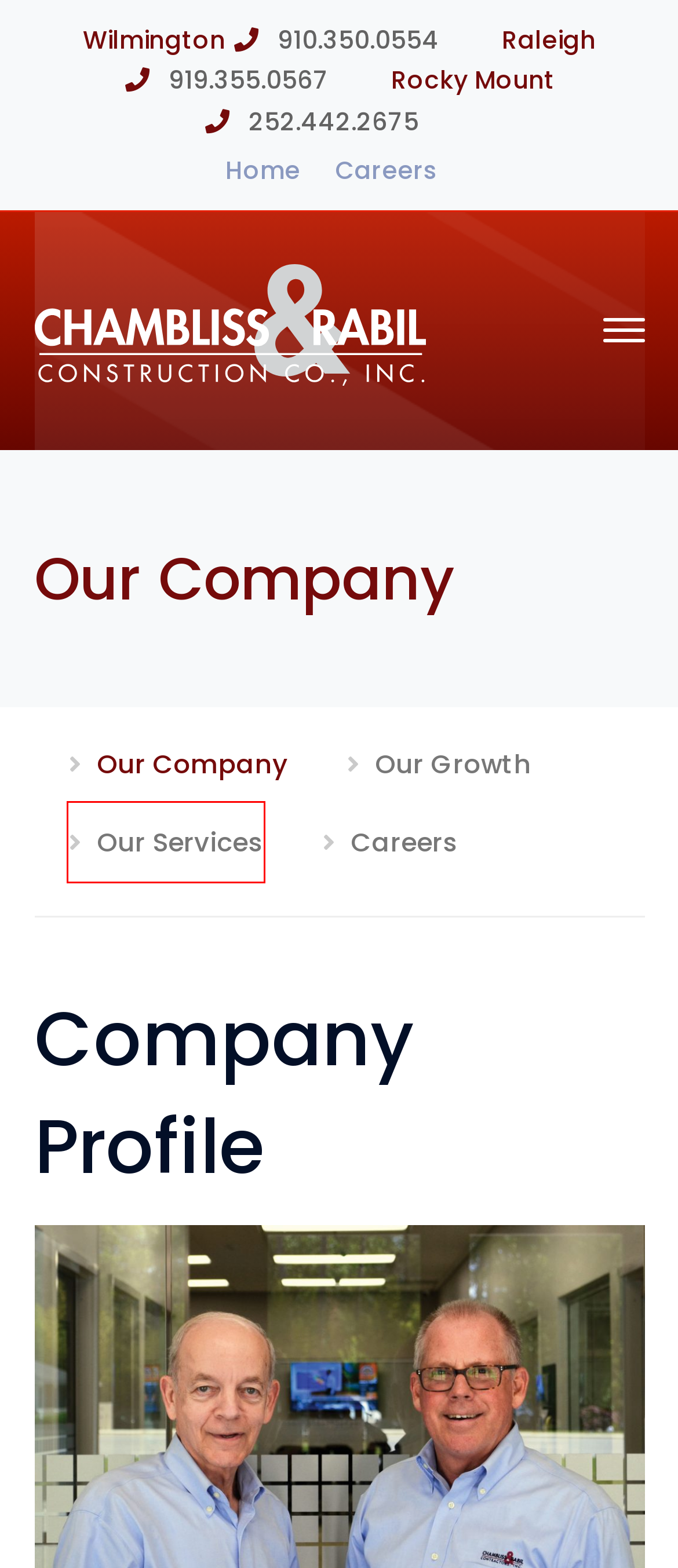Review the webpage screenshot provided, noting the red bounding box around a UI element. Choose the description that best matches the new webpage after clicking the element within the bounding box. The following are the options:
A. What our Clients say – Chambliss & Rabil Inc.  |   NC Premier General Contractor since 1975.
B. Careers – Chambliss & Rabil Inc.  |   NC Premier General Contractor since 1975.
C. Our Services – Chambliss & Rabil Inc.  |   NC Premier General Contractor since 1975.
D. Contact Us – Chambliss & Rabil Inc.  |   NC Premier General Contractor since 1975.
E. About Us – Chambliss & Rabil Inc.  |   NC Premier General Contractor since 1975.
F. Chambliss & Rabil Commercial Real Estate in NC
G. Chambliss & Rabil Construction, Inc. | NC Premier General Contractor since 1975.
H. Our Growth – Chambliss & Rabil Inc.  |   NC Premier General Contractor since 1975.

C